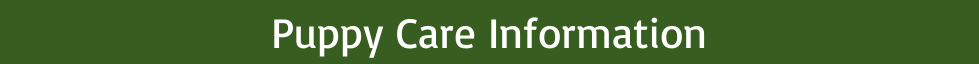Give a thorough description of the image, including any visible elements and their relationships.

This image serves as a header for the "Puppy Care Information" section on a kennel's website. Set against a vibrant green background, the text prominently displays "Puppy Care Information" in a clean, white font, emphasizing the importance of guidance for new puppy owners. This section likely provides essential details regarding the care and well-being of puppies, encouraging potential owners to thoroughly read up on the information before bringing a new puppy home. The inviting design and clear messaging aim to capture attention and enhance user experience, making vital information accessible to all visitors.